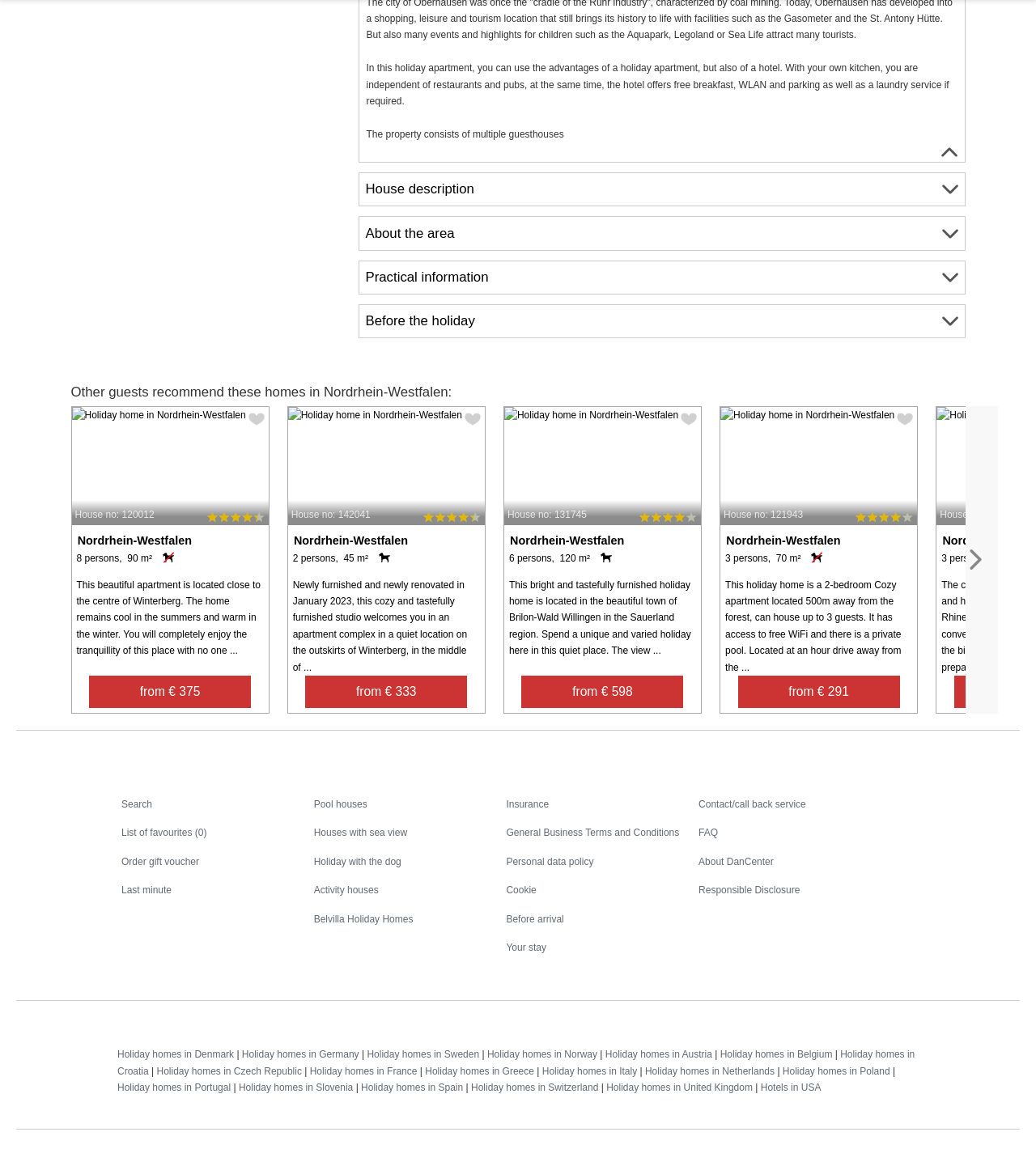What is the price of the first holiday home?
Provide a short answer using one word or a brief phrase based on the image.

€375